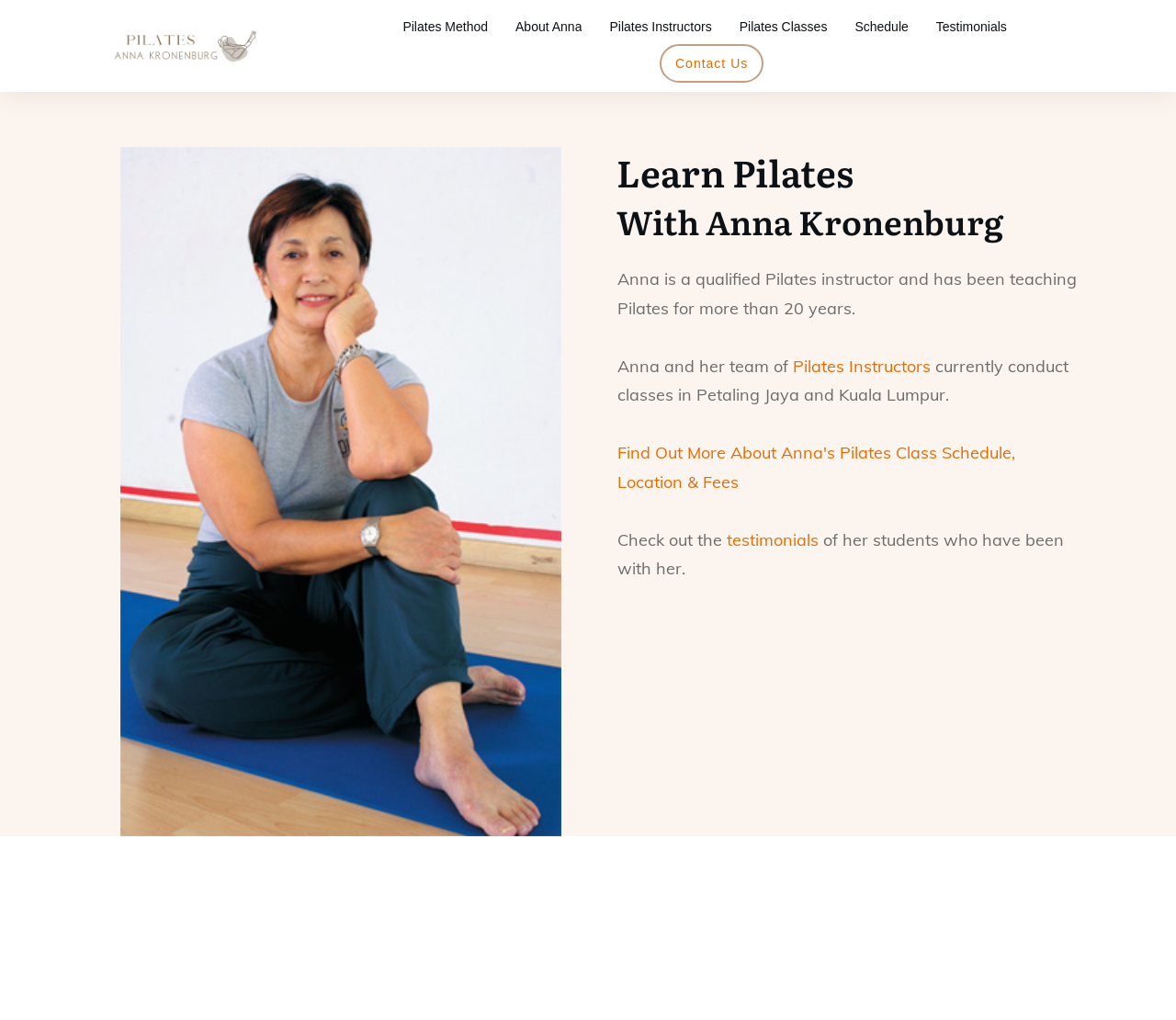Please determine the headline of the webpage and provide its content.

Learn Pilates 
With Anna Kronenburg